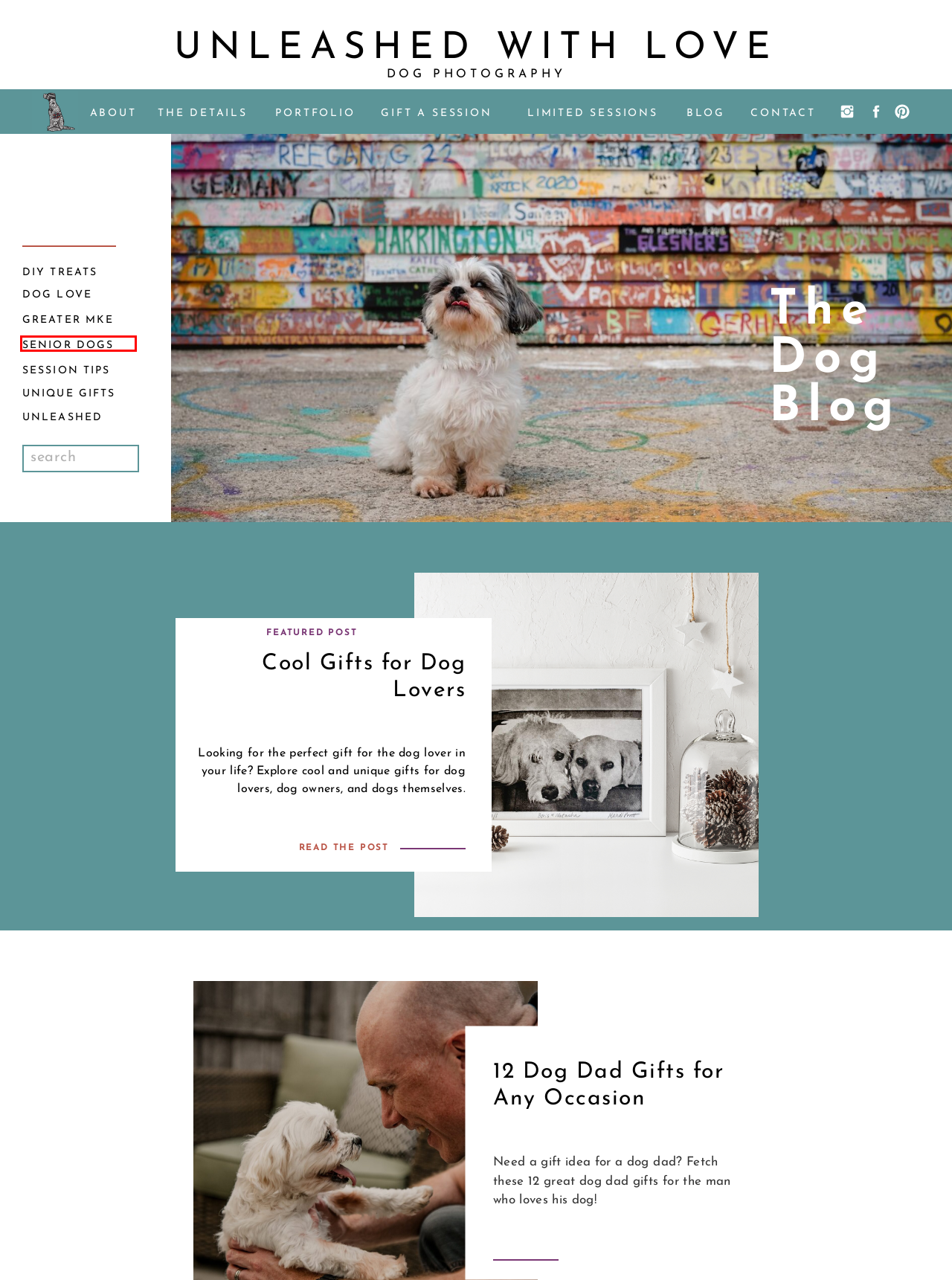Take a look at the provided webpage screenshot featuring a red bounding box around an element. Select the most appropriate webpage description for the page that loads after clicking on the element inside the red bounding box. Here are the candidates:
A. DIY Treats - unleashedwithlove.com
B. 12 Dog Dad Gifts for Any Occasion - unleashedwithlove.com
C. Cool Gifts for Dog Lovers - unleashedwithlove.com
D. Senior Dogs - unleashedwithlove.com
E. Unleashed - unleashedwithlove.com
F. Greater MKE - unleashedwithlove.com
G. Dog Love - unleashedwithlove.com
H. Unique Gifts - unleashedwithlove.com

D